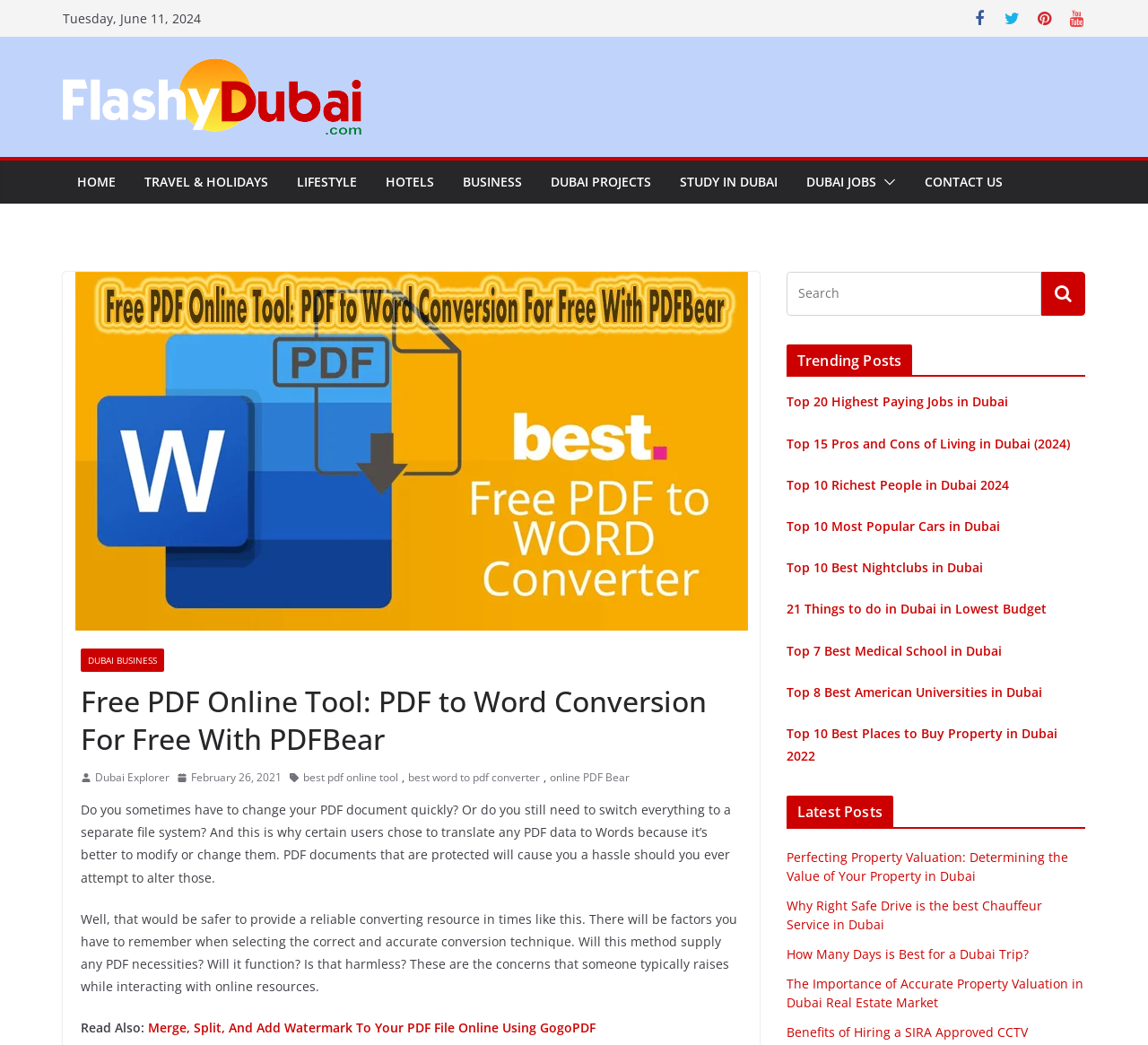Bounding box coordinates are given in the format (top-left x, top-left y, bottom-right x, bottom-right y). All values should be floating point numbers between 0 and 1. Provide the bounding box coordinate for the UI element described as: best word to pdf converter

[0.355, 0.735, 0.47, 0.754]